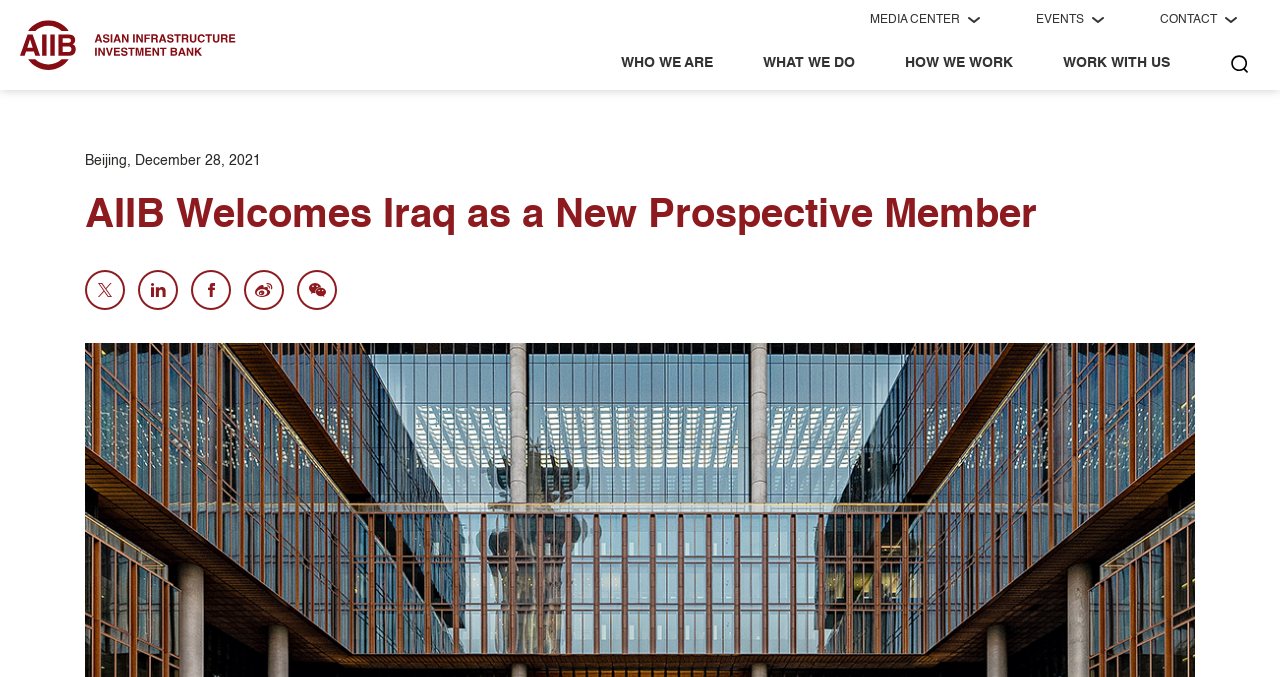Respond with a single word or short phrase to the following question: 
What is the logo of the organization?

AIIB Logo